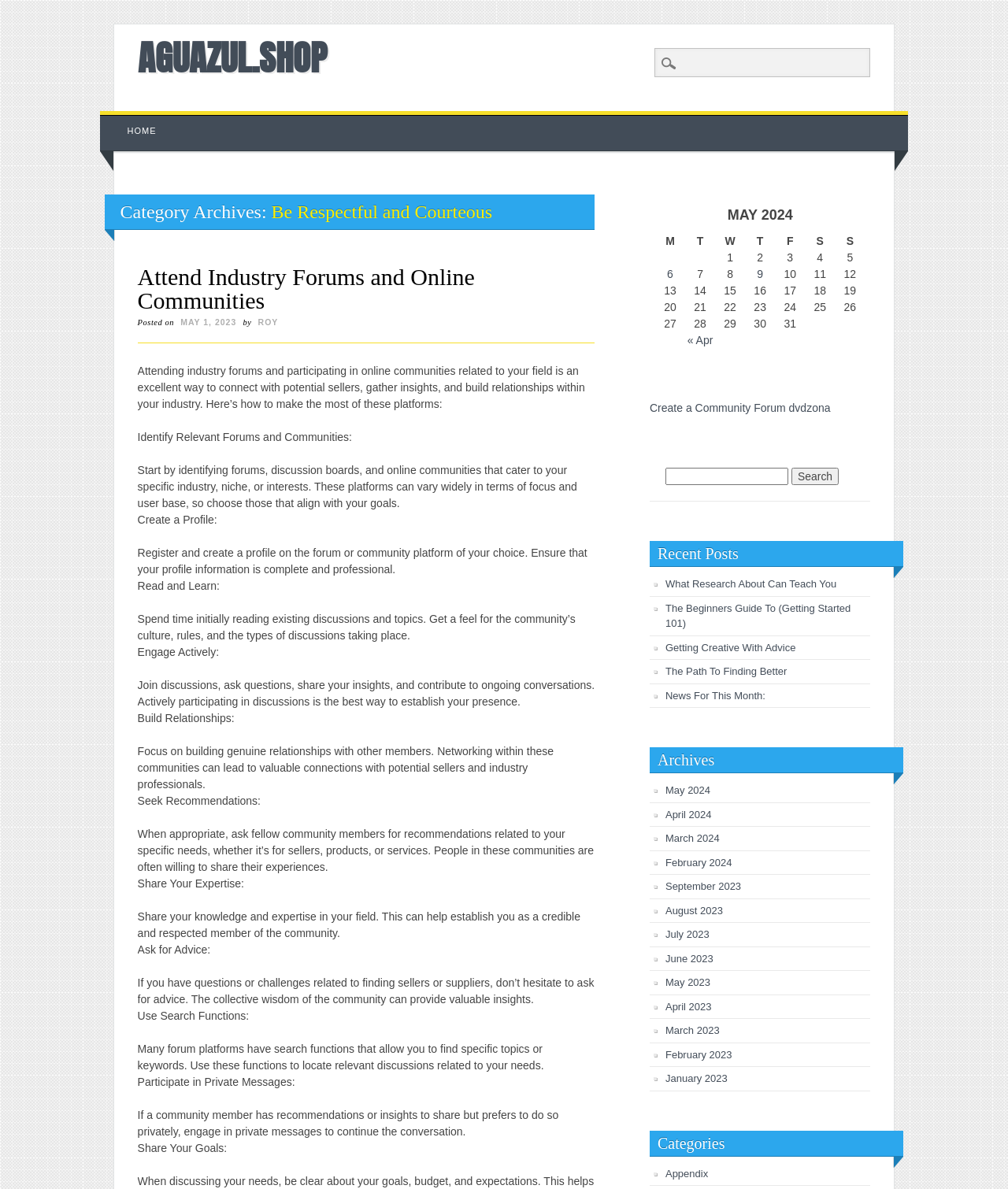Describe all the key features of the webpage in detail.

The webpage is divided into several sections. At the top, there is a heading "AGUAZUL.SHOP" with a link to the same text. Below it, there is a main menu with a link to "HOME" and a search bar where users can type in their search queries. 

On the left side, there is a category archive section titled "Be Respectful and Courteous" with a heading "Attend Industry Forums and Online Communities". This section contains a post with a title, a link to the post, and a date "MAY 1, 2023". The post is divided into several subheadings, including "Identify Relevant Forums and Communities", "Create a Profile", "Read and Learn", "Engage Actively", "Build Relationships", "Seek Recommendations", "Share Your Expertise", "Ask for Advice", "Use Search Functions", "Participate in Private Messages", and "Share Your Goals". Each subheading is followed by a paragraph of text providing guidance on how to attend industry forums and online communities.

On the right side, there is a table with a caption "MAY 2024" and seven column headers labeled "M", "T", "W", "T", "F", "S", and "S". The table has three rows with dates and links to posts published on those dates.